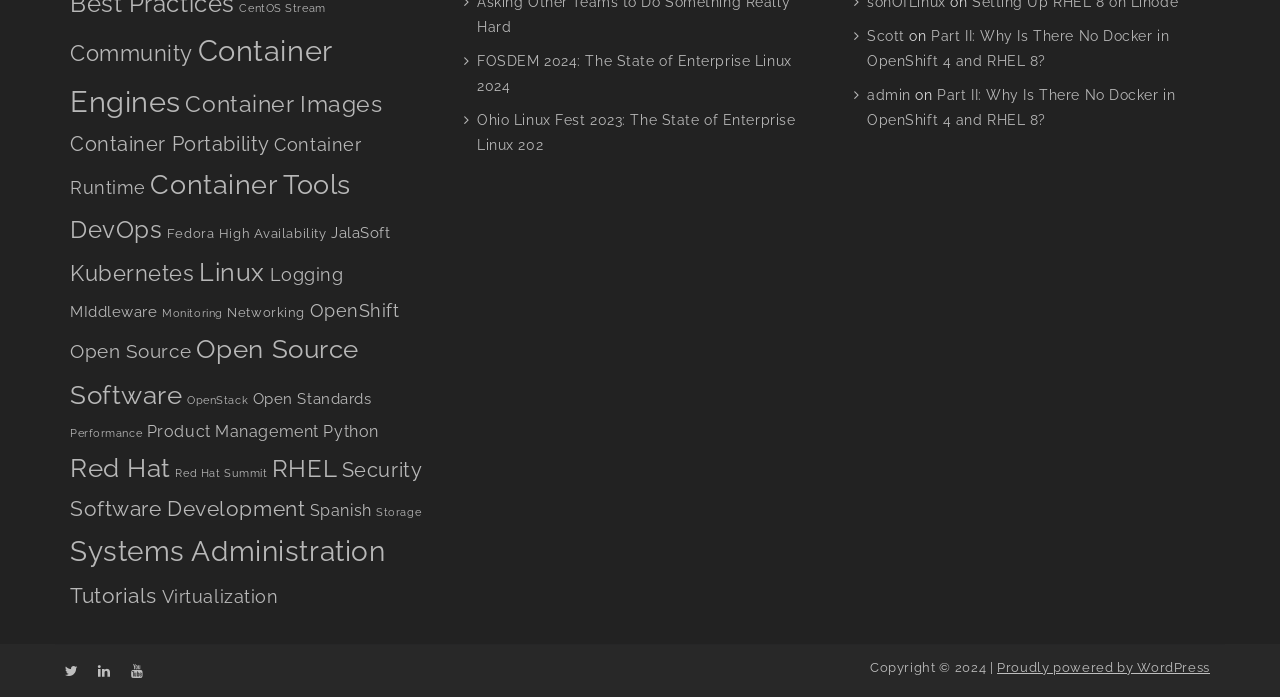What is the platform mentioned in the link with 38 items?
From the screenshot, provide a brief answer in one word or phrase.

Red Hat